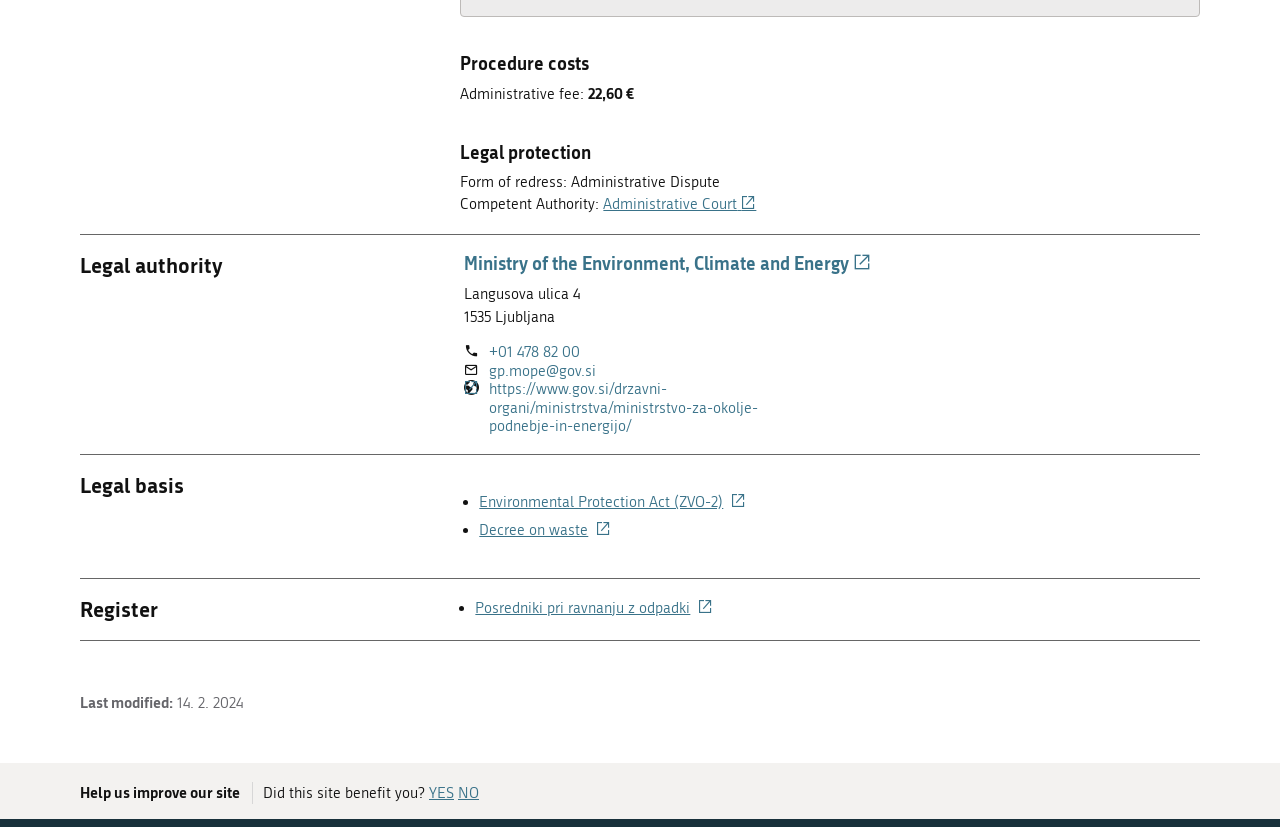Please give a short response to the question using one word or a phrase:
How many legal basis are listed?

2